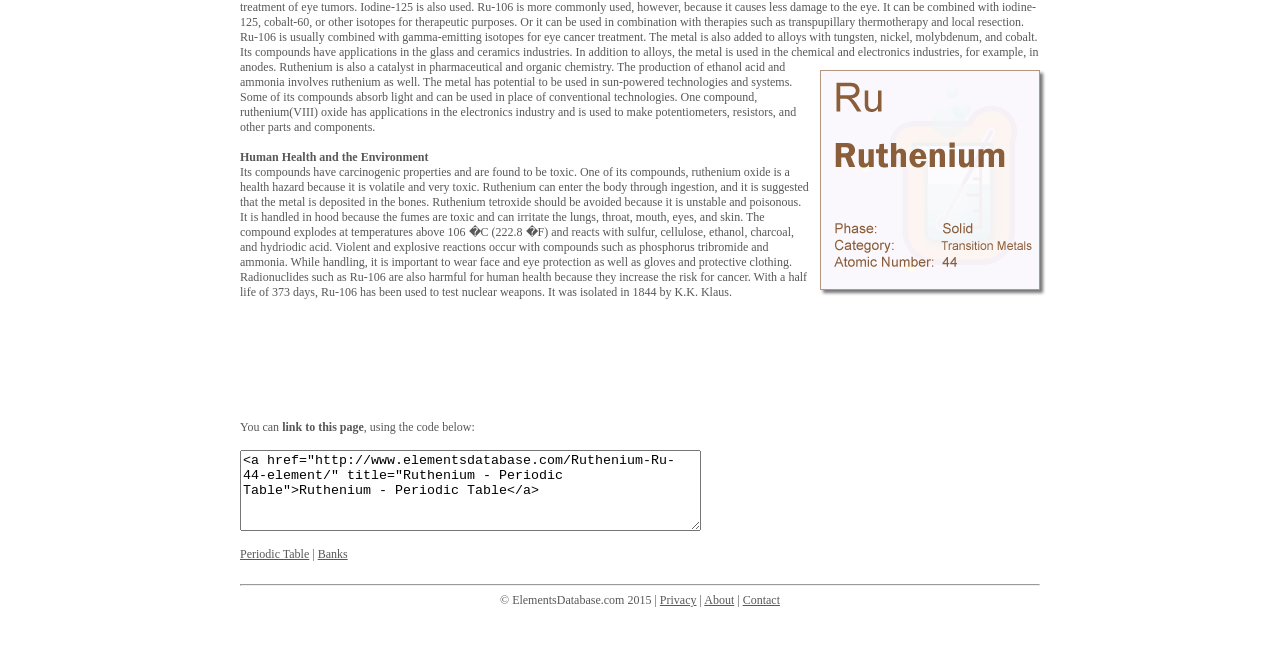Bounding box coordinates are specified in the format (top-left x, top-left y, bottom-right x, bottom-right y). All values are floating point numbers bounded between 0 and 1. Please provide the bounding box coordinate of the region this sentence describes: aria-label="Advertisement" name="aswift_1" title="Advertisement"

[0.188, 0.471, 0.756, 0.606]